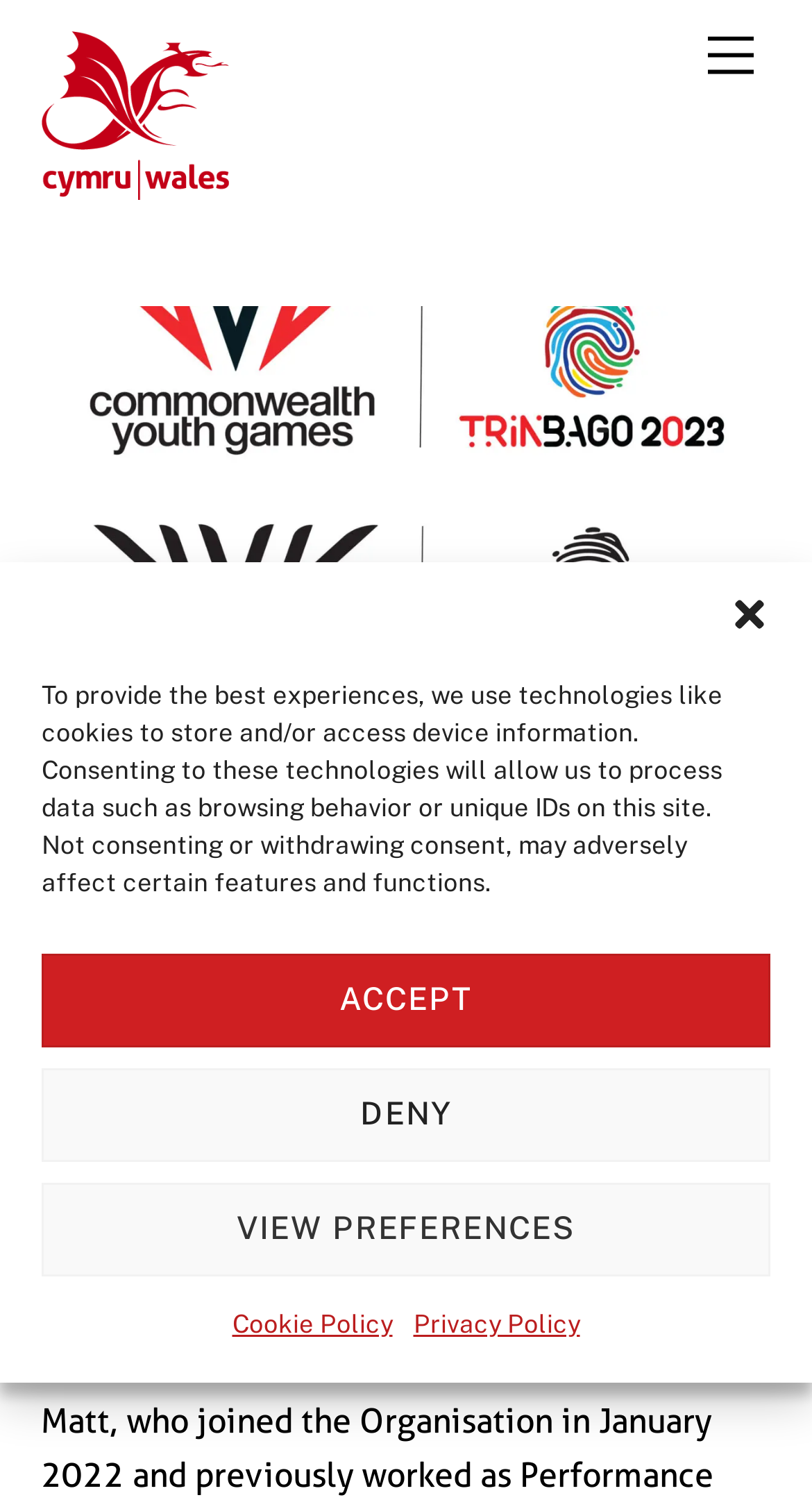What is the name of the person announced as Chef de Mission?
Please provide a single word or phrase answer based on the image.

Matt Cosgrove